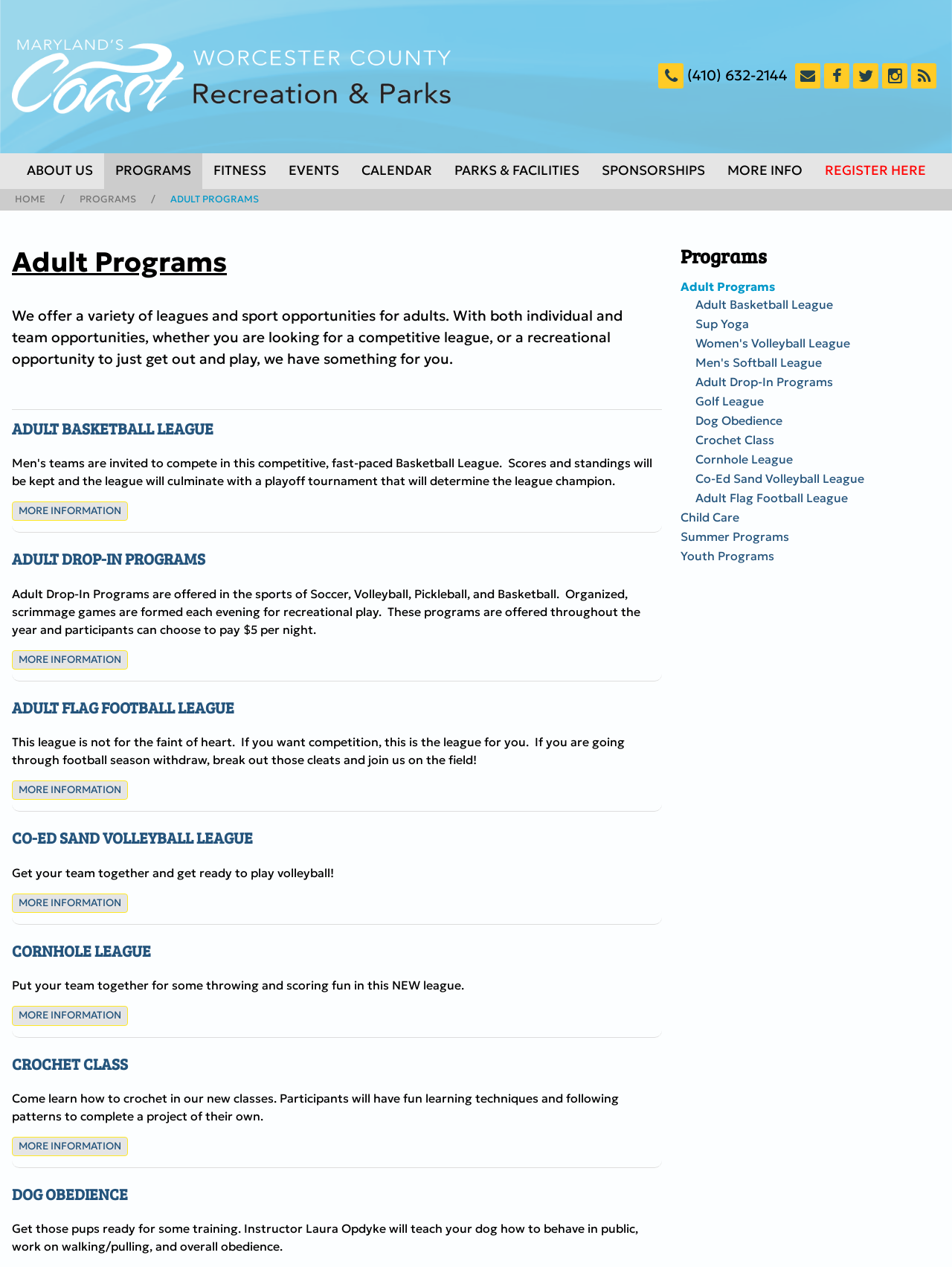Please determine the bounding box coordinates, formatted as (top-left x, top-left y, bottom-right x, bottom-right y), with all values as floating point numbers between 0 and 1. Identify the bounding box of the region described as: Parks & Facilities

[0.465, 0.121, 0.62, 0.149]